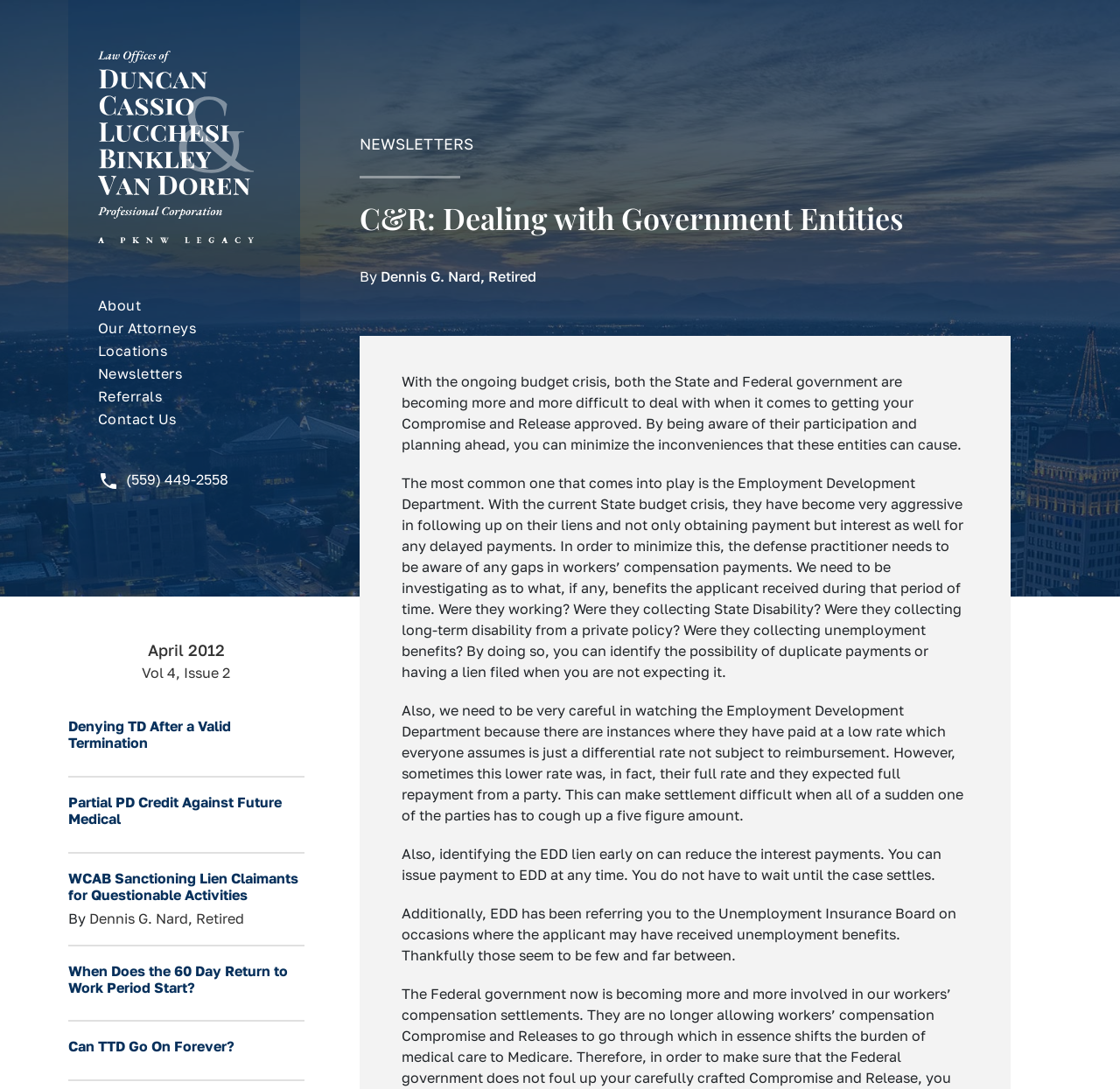What is the topic of the newsletter?
Give a comprehensive and detailed explanation for the question.

I found the answer by looking at the heading element with the text 'C&R: Dealing with Government Entities' which is located below the main heading of the webpage.